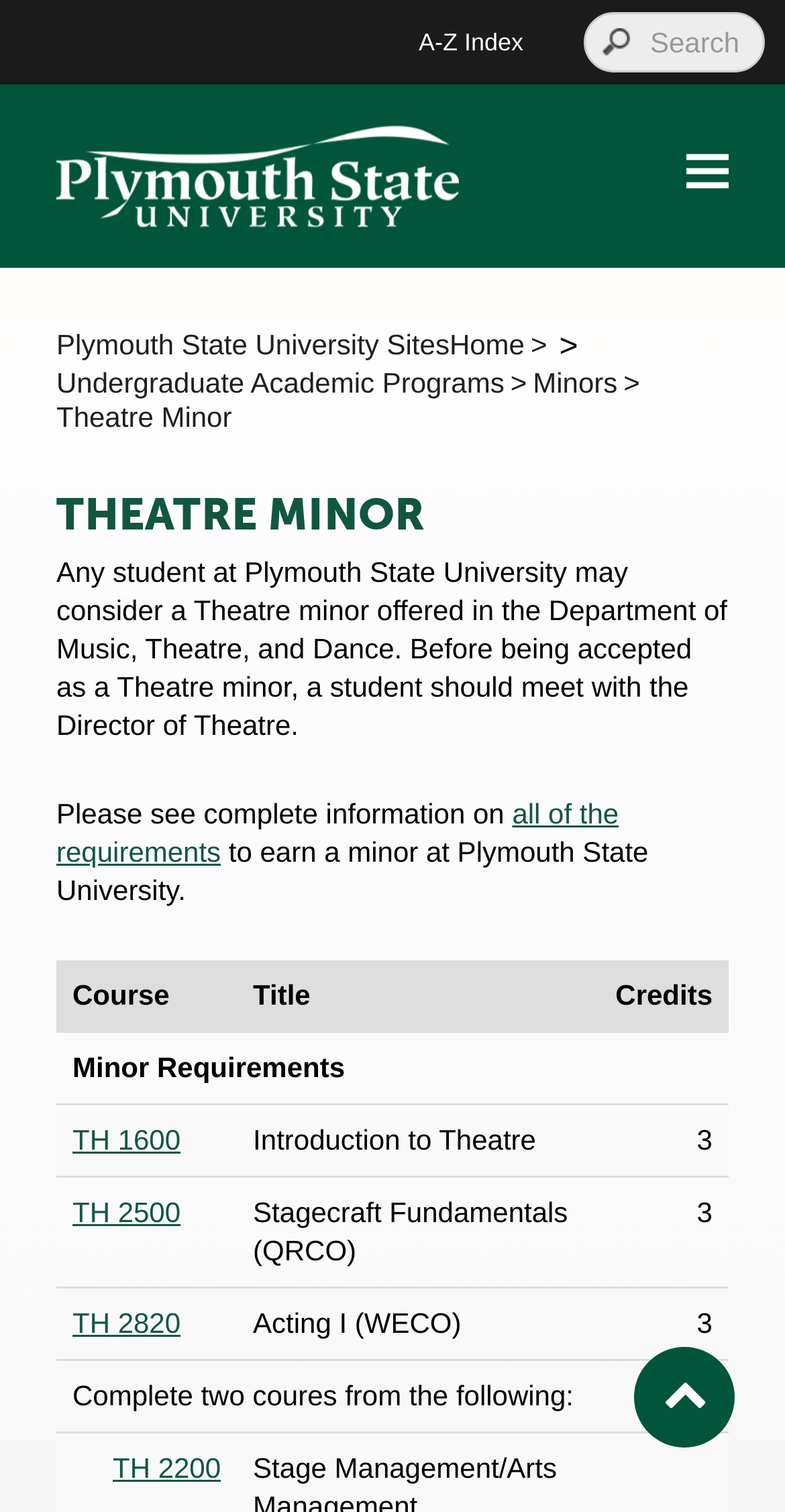What is the title of the course TH 02500?
Please answer the question with as much detail as possible using the screenshot.

The title of the course TH 02500 can be found in the gridcell next to the course code, which is Stagecraft Fundamentals (QRCO).